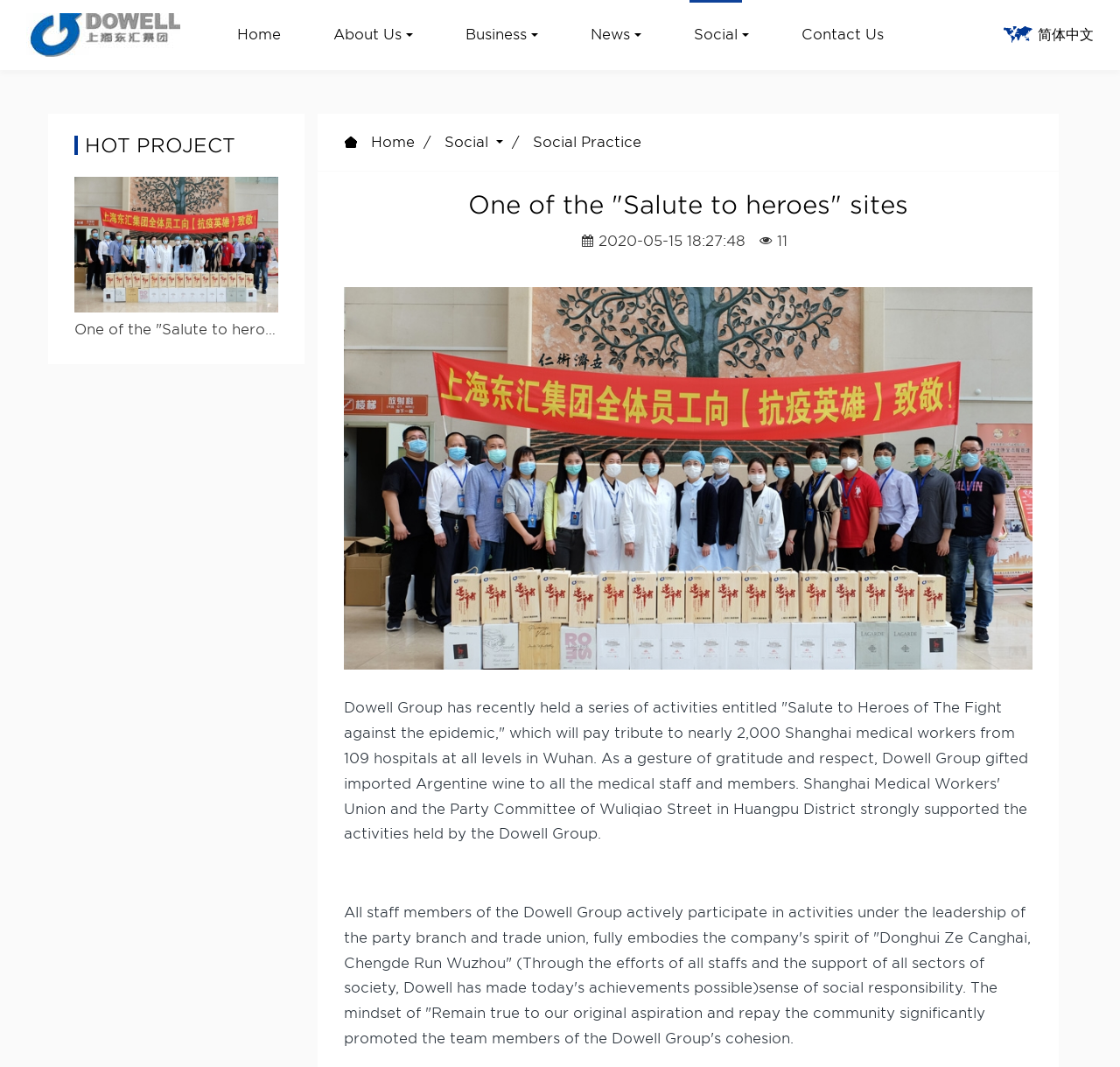Identify the bounding box of the UI element that matches this description: "简体中文".

[0.927, 0.025, 0.977, 0.04]